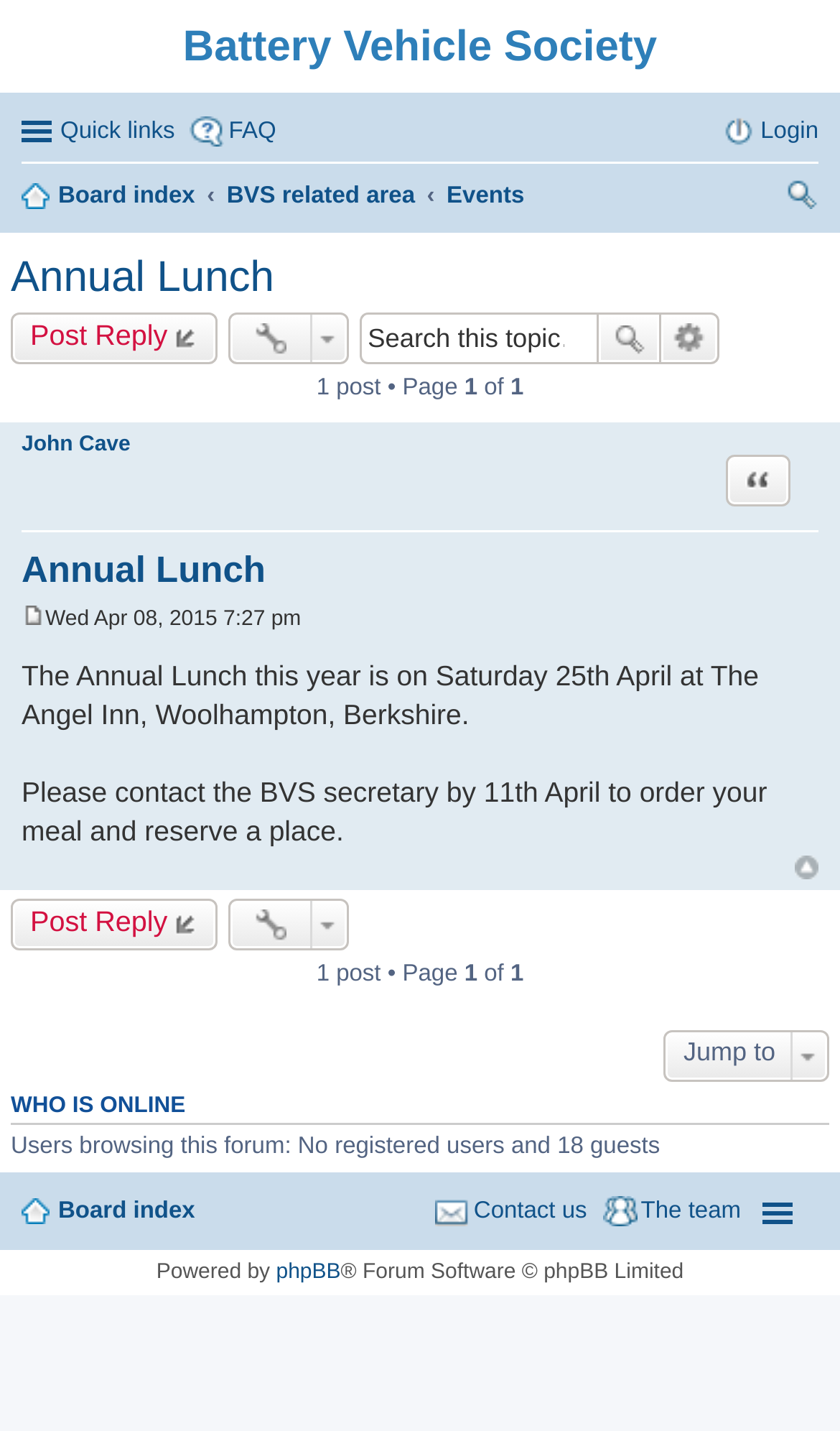What is the topic of the current discussion?
From the screenshot, provide a brief answer in one word or phrase.

Annual Lunch